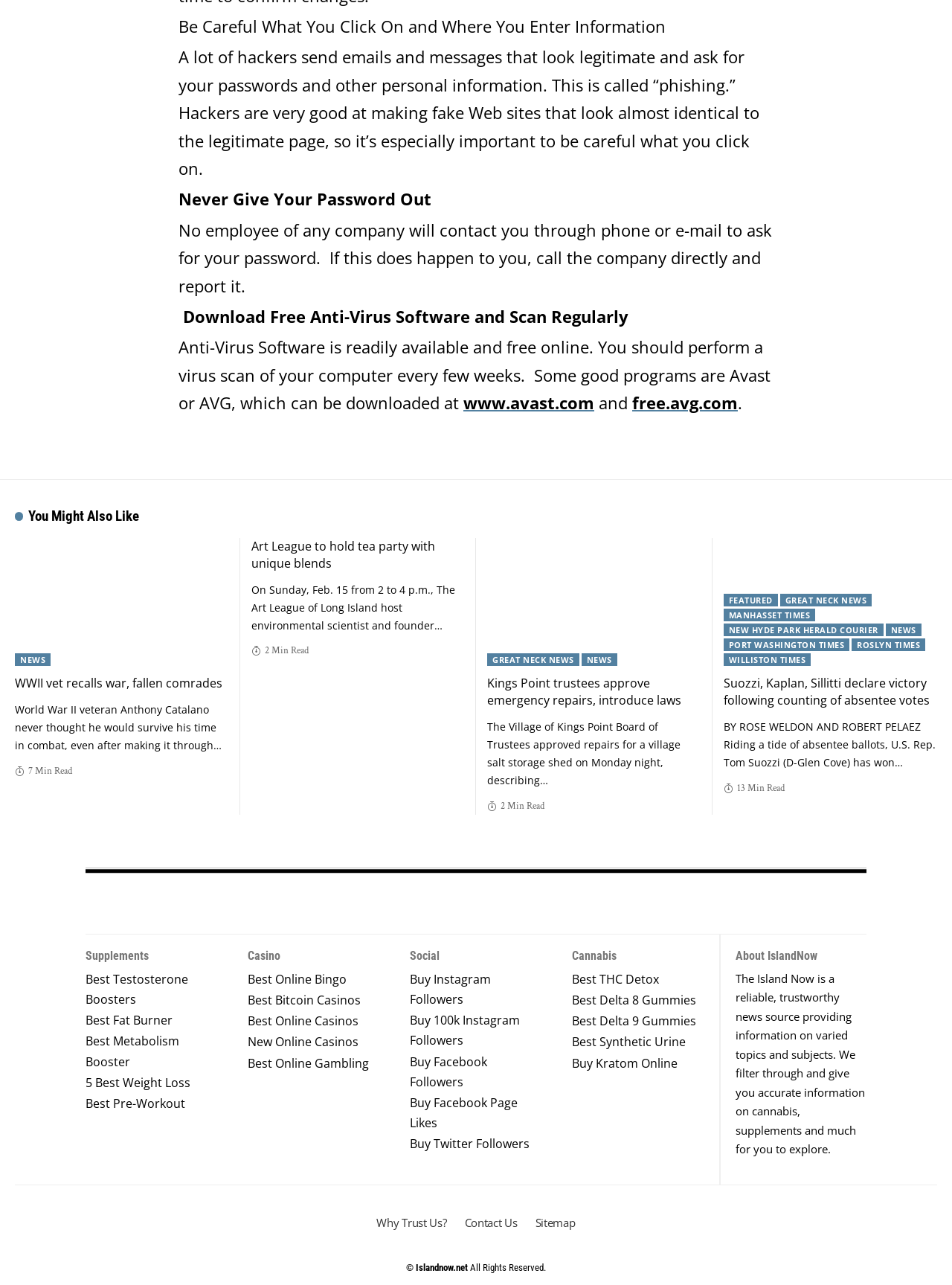Locate the bounding box coordinates of the element I should click to achieve the following instruction: "Learn about 'The Island Now'".

[0.773, 0.756, 0.909, 0.9]